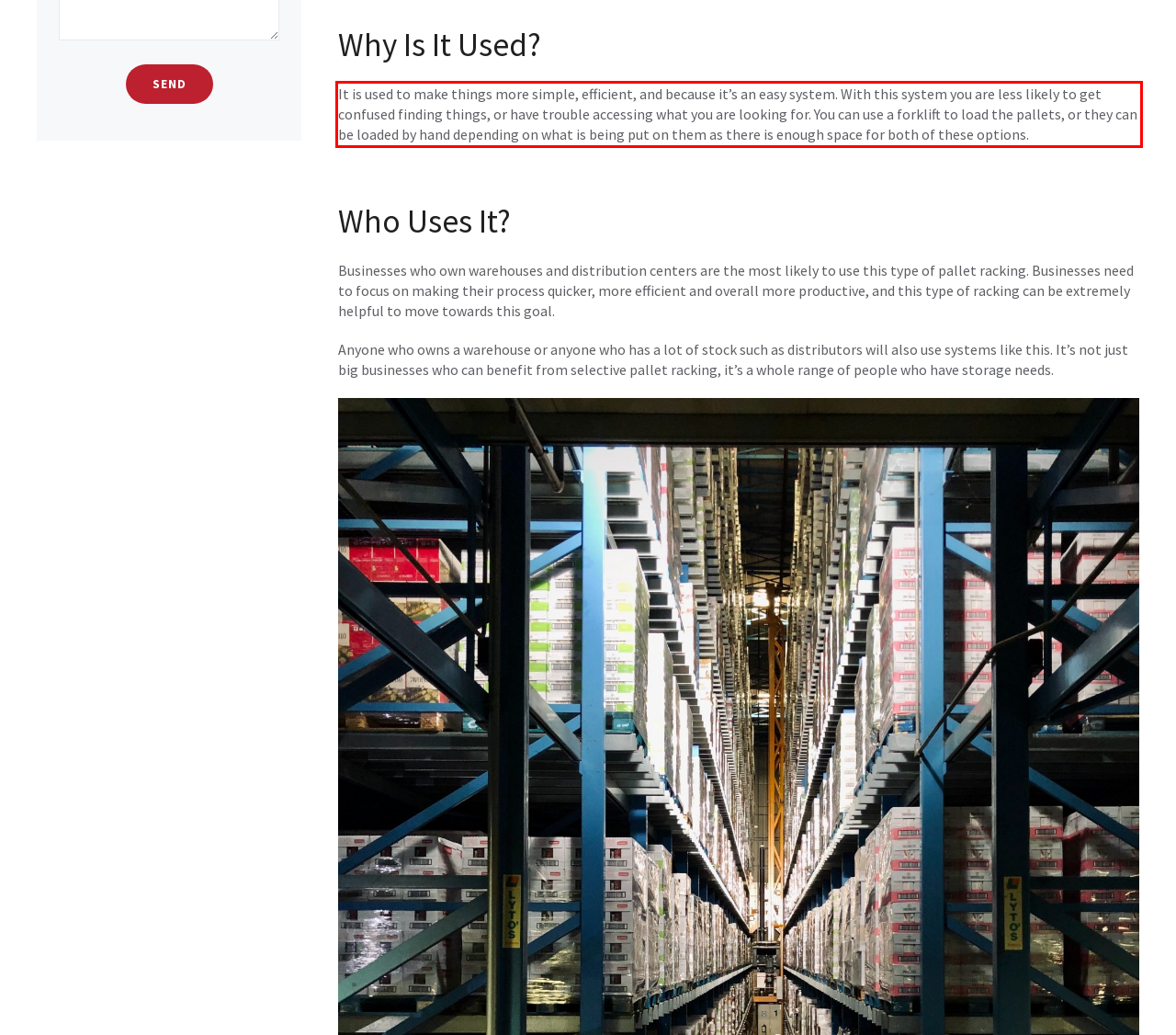Within the screenshot of a webpage, identify the red bounding box and perform OCR to capture the text content it contains.

It is used to make things more simple, efficient, and because it’s an easy system. With this system you are less likely to get confused finding things, or have trouble accessing what you are looking for. You can use a forklift to load the pallets, or they can be loaded by hand depending on what is being put on them as there is enough space for both of these options.